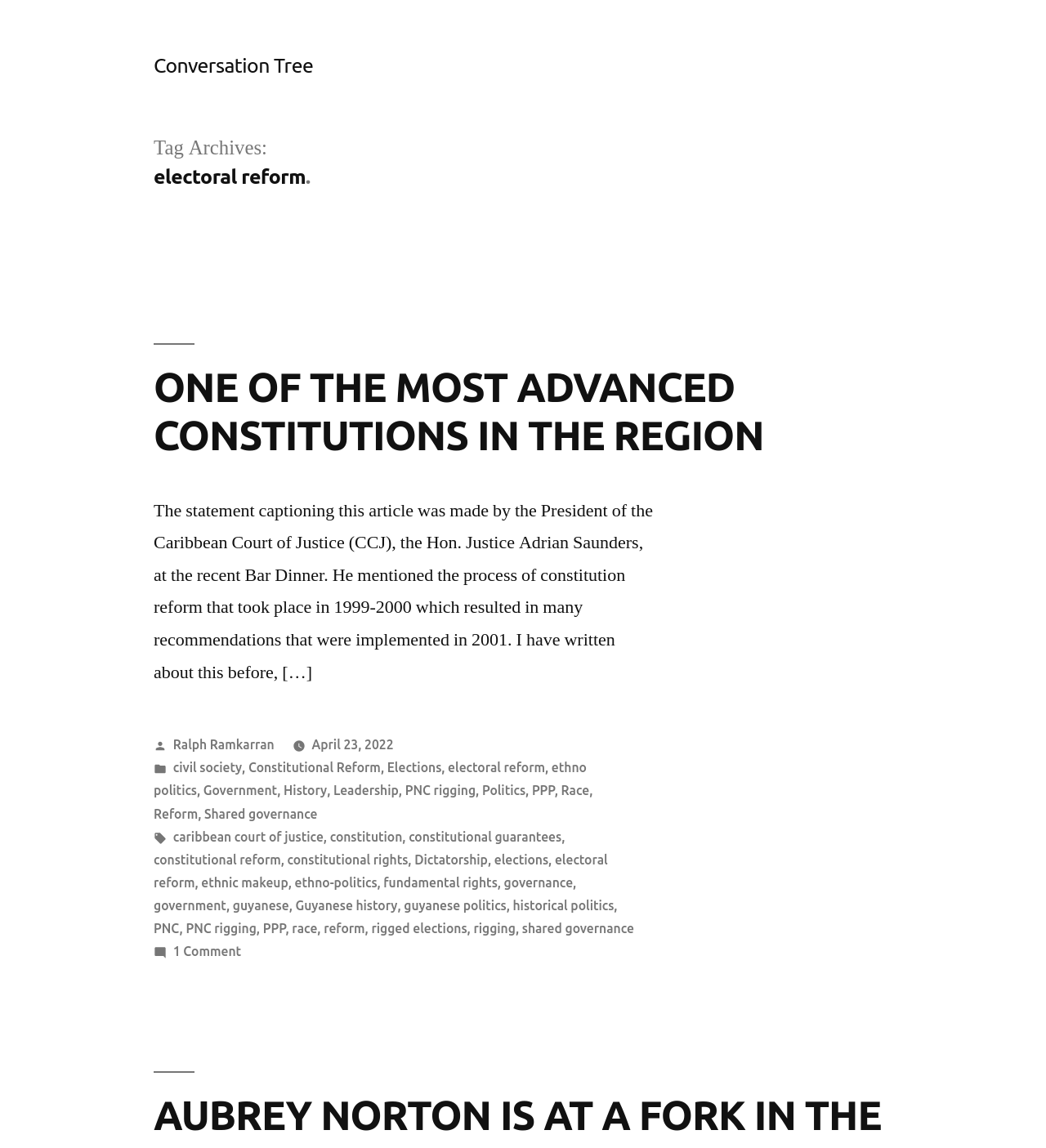Please specify the bounding box coordinates for the clickable region that will help you carry out the instruction: "Check the comment on ONE OF THE MOST ADVANCED CONSTITUTIONS IN THE REGION".

[0.165, 0.822, 0.231, 0.835]